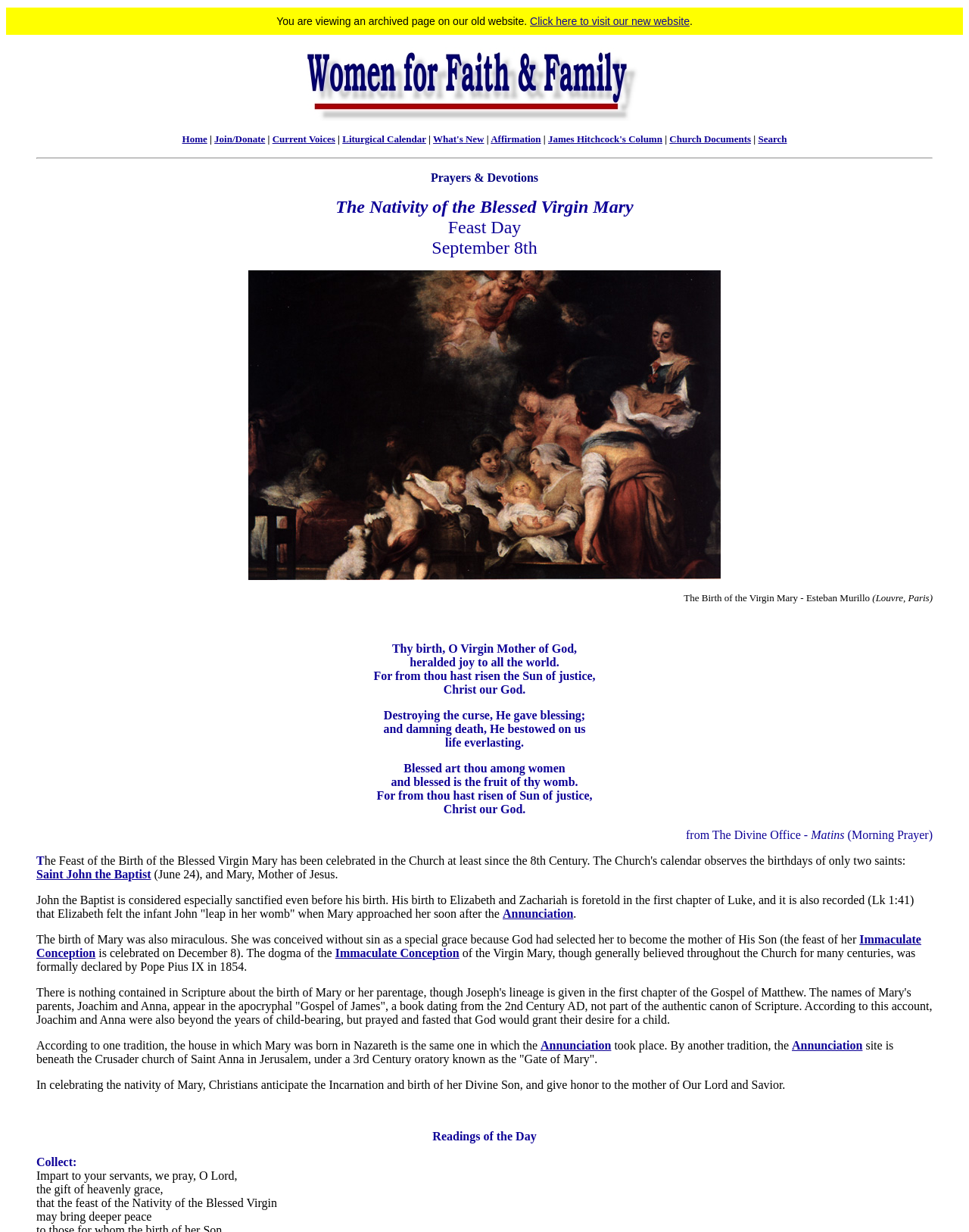Determine the bounding box coordinates of the clickable element necessary to fulfill the instruction: "Click the 'SKIP TO MAIN CONTENT' link". Provide the coordinates as four float numbers within the 0 to 1 range, i.e., [left, top, right, bottom].

None